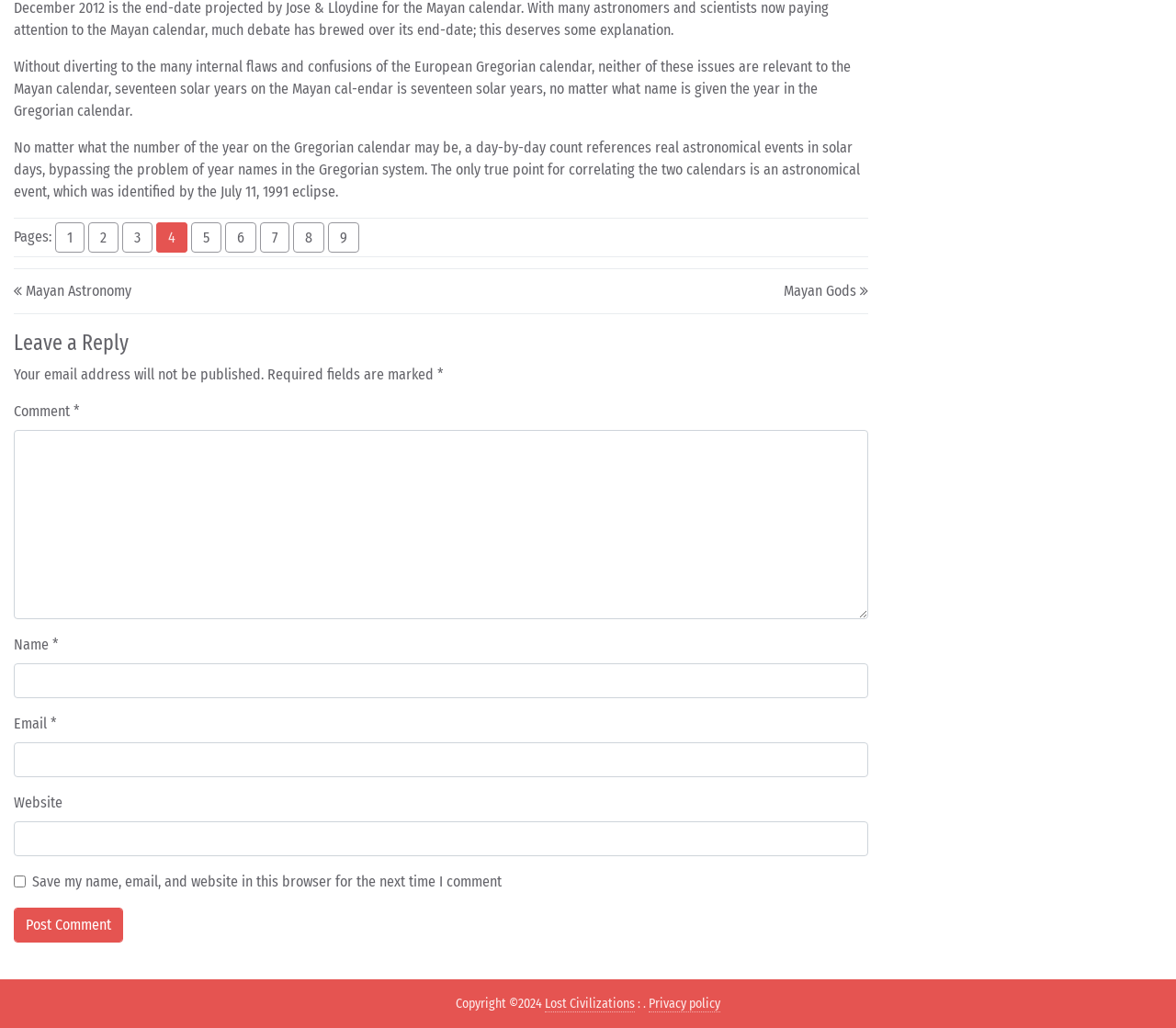Pinpoint the bounding box coordinates of the clickable area needed to execute the instruction: "Click on page 1". The coordinates should be specified as four float numbers between 0 and 1, i.e., [left, top, right, bottom].

[0.047, 0.216, 0.072, 0.246]